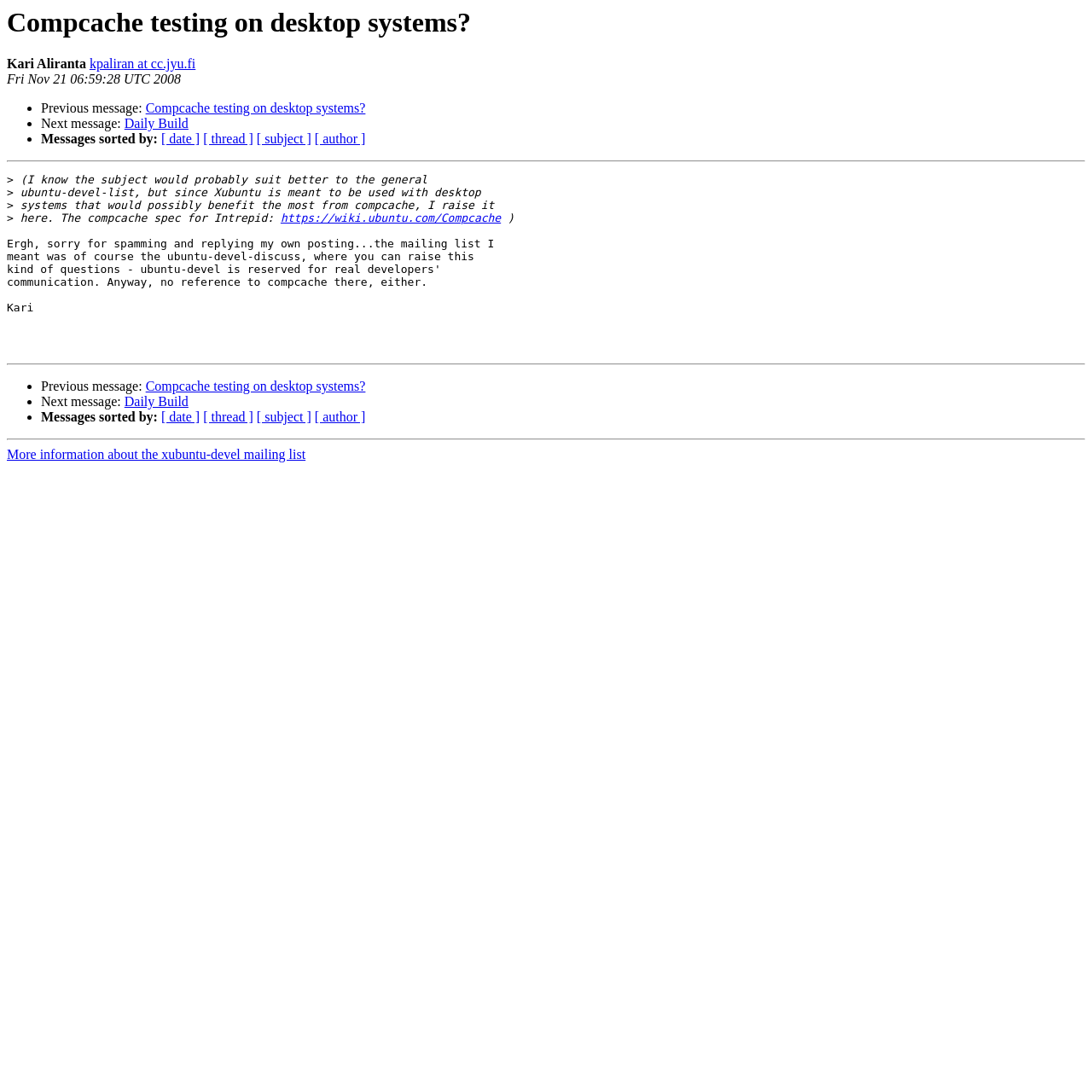Predict the bounding box of the UI element based on this description: "https://wiki.ubuntu.com/Compcache".

[0.257, 0.194, 0.459, 0.206]